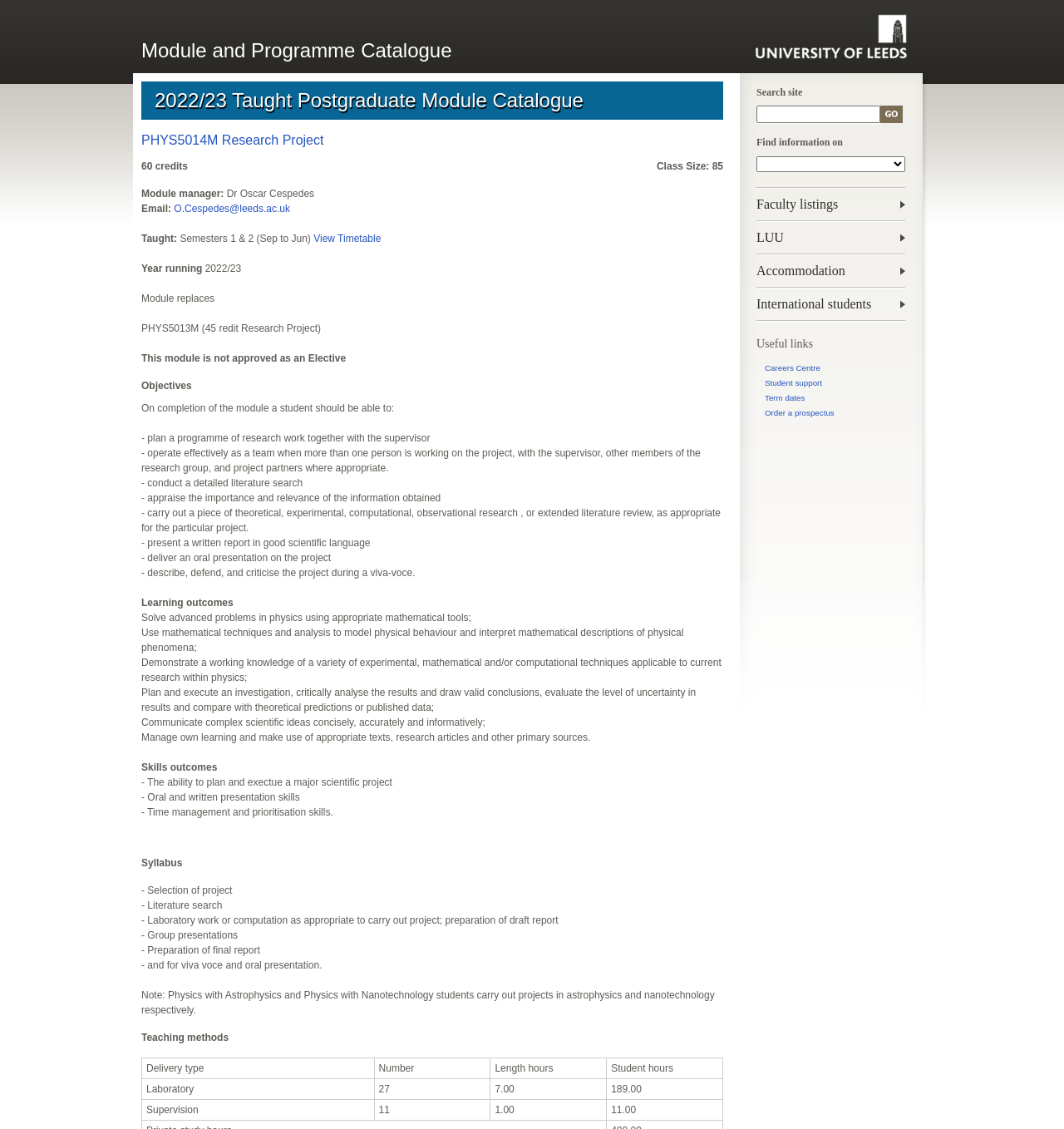Please find the bounding box coordinates of the clickable region needed to complete the following instruction: "Send an email to O.Cespedes@leeds.ac.uk". The bounding box coordinates must consist of four float numbers between 0 and 1, i.e., [left, top, right, bottom].

[0.164, 0.18, 0.273, 0.19]